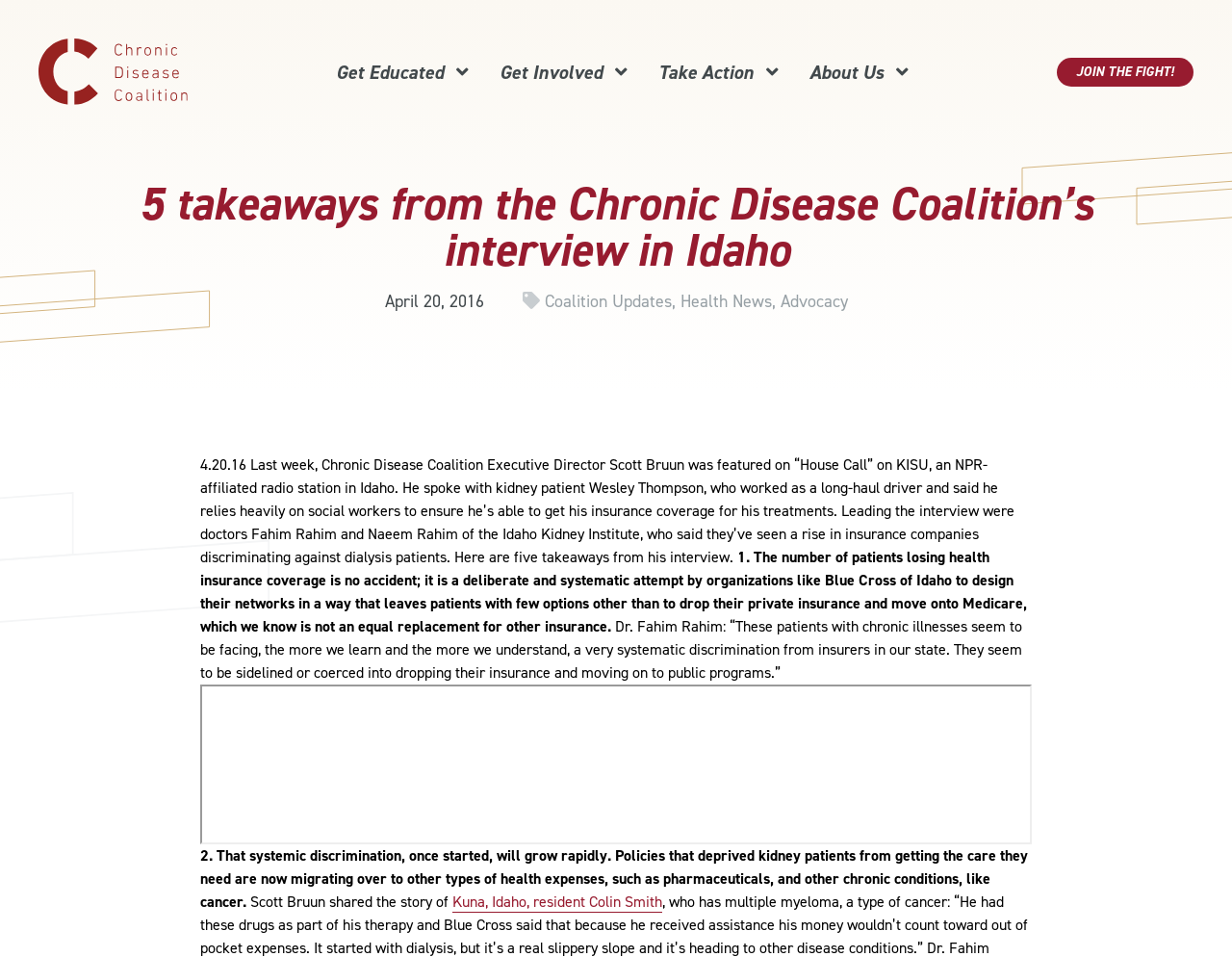What is the name of the Chronic Disease Coalition Executive Director?
Give a detailed response to the question by analyzing the screenshot.

I found the name of the Chronic Disease Coalition Executive Director by reading the static text element that says 'Last week, Chronic Disease Coalition Executive Director Scott Bruun was featured on “House Call” on KISU, an NPR-affiliated radio station in Idaho.'